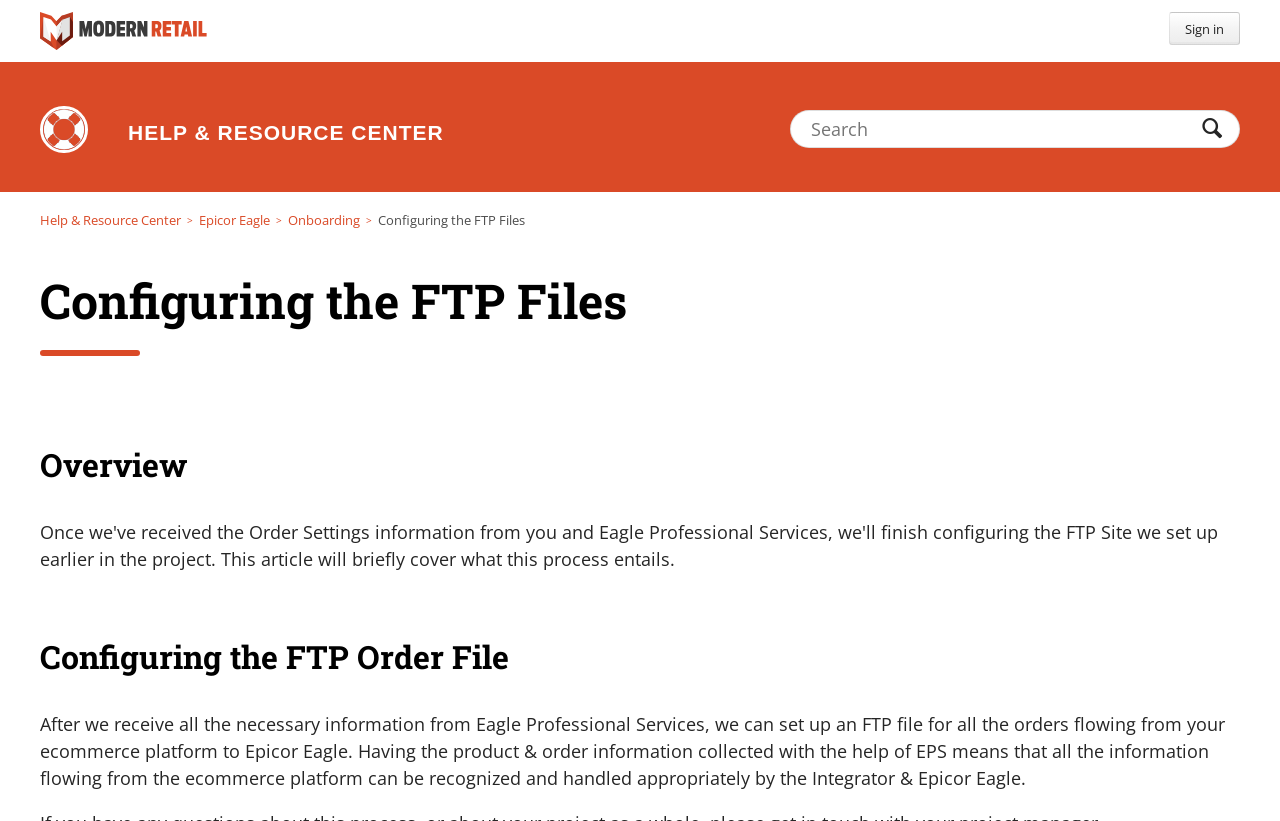Kindly determine the bounding box coordinates for the area that needs to be clicked to execute this instruction: "Read about Isla Grande, Colombia".

None